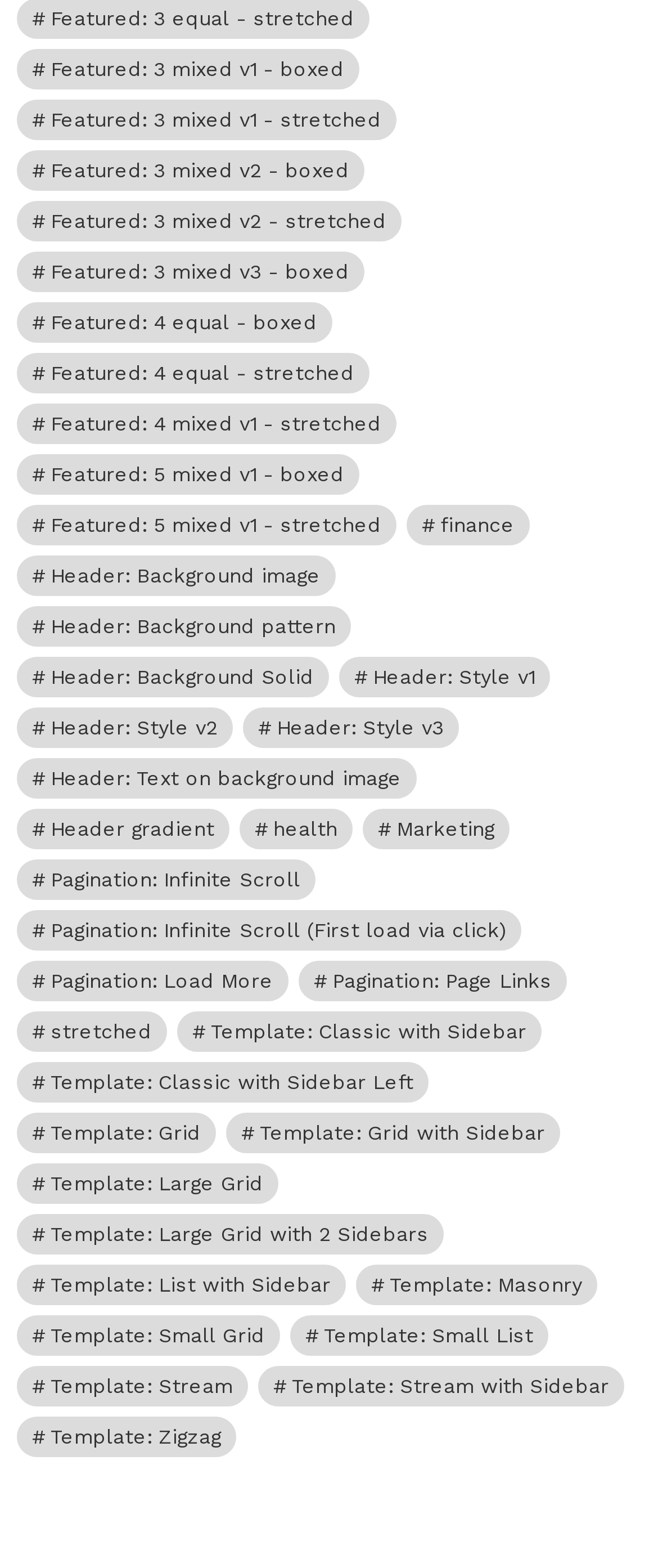Given the description "Template: Zigzag", provide the bounding box coordinates of the corresponding UI element.

[0.026, 0.903, 0.359, 0.929]